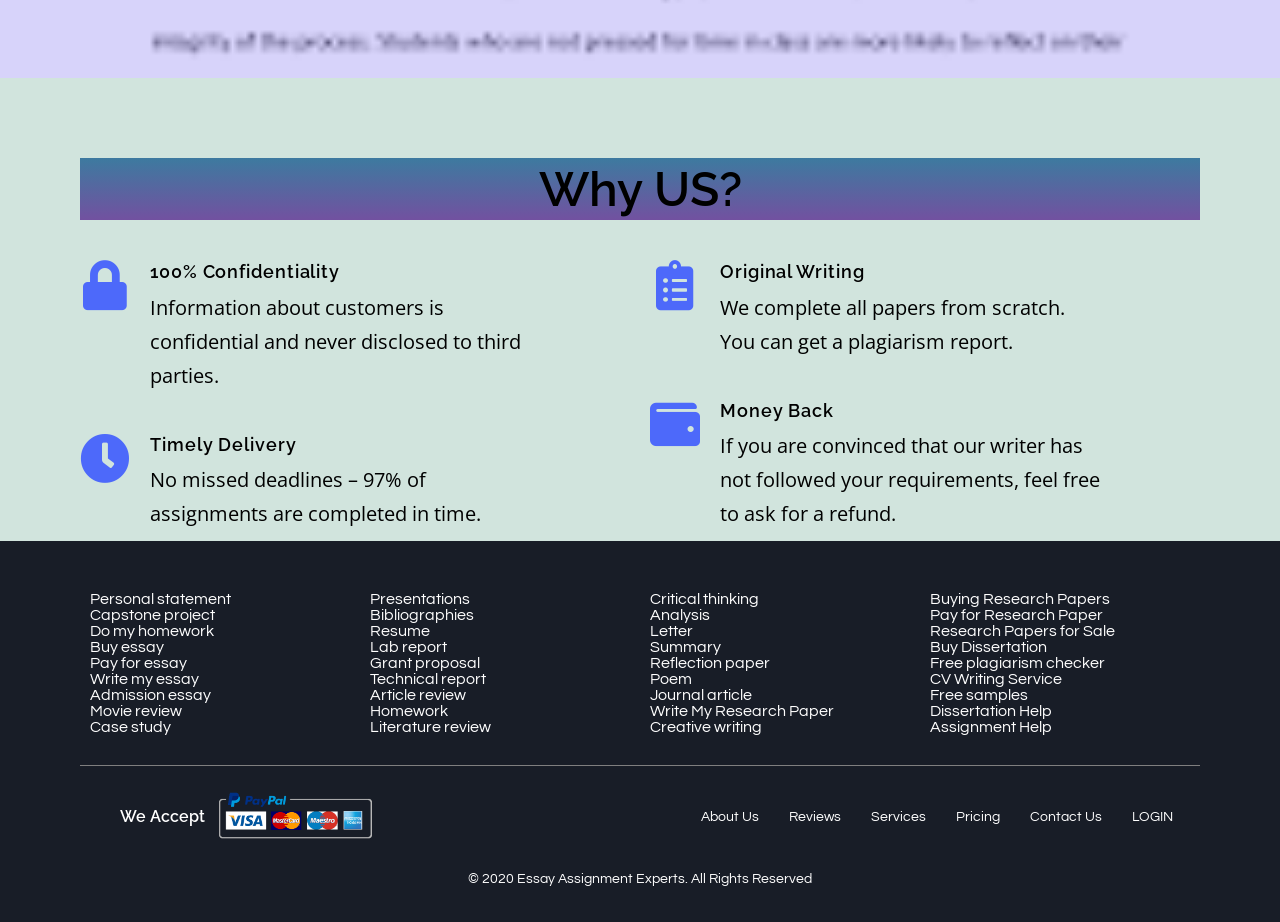Give a one-word or phrase response to the following question: What is the guarantee if the writer does not follow requirements?

Money back